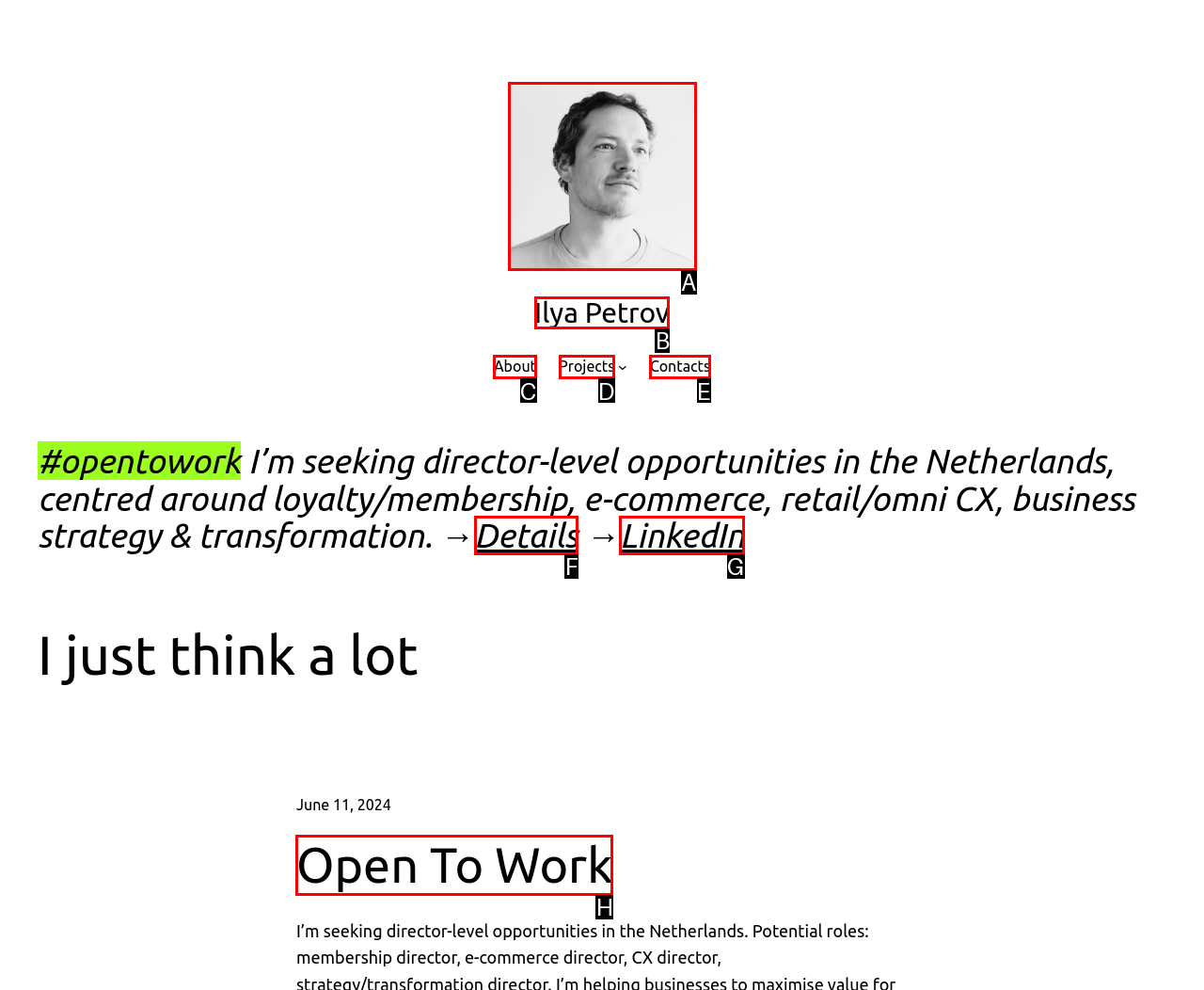Determine which HTML element I should select to execute the task: View 'Open To Work' details
Reply with the corresponding option's letter from the given choices directly.

H